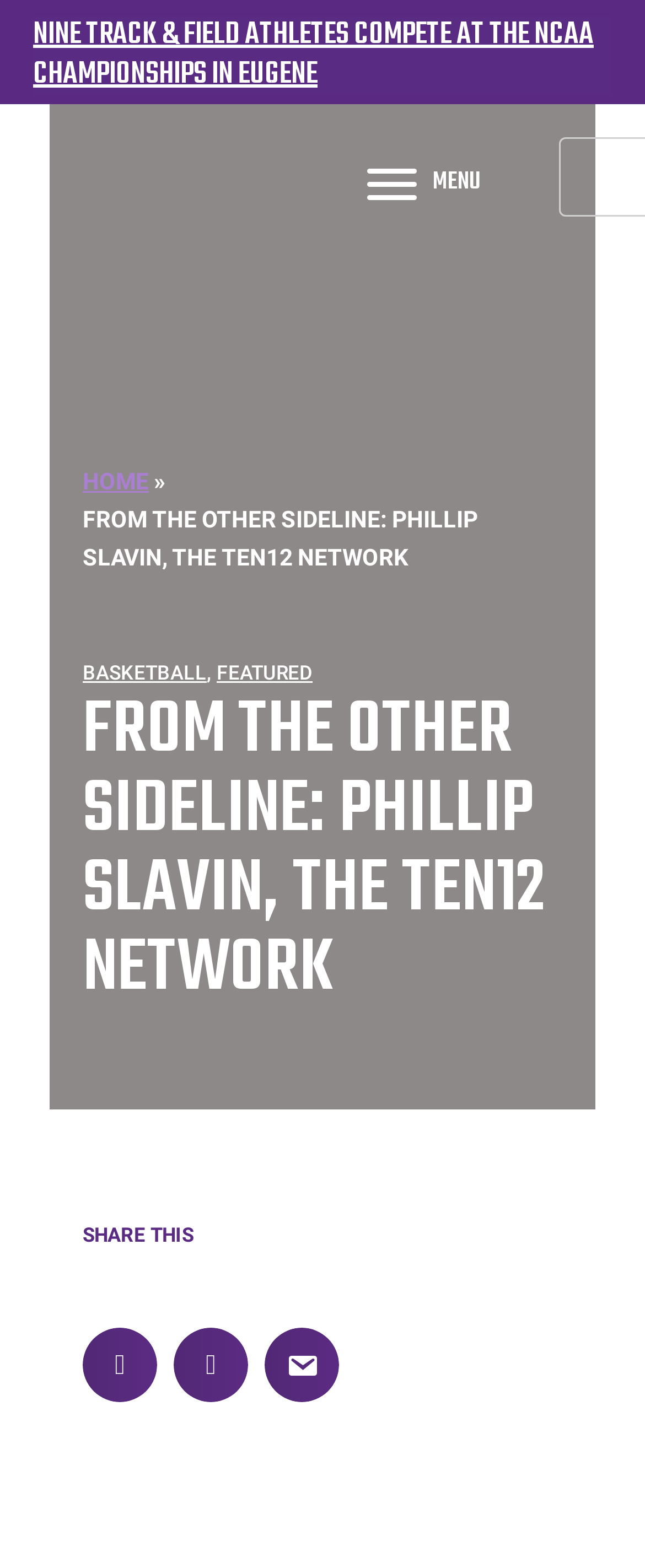What is the sport mentioned in the article 'NINE TRACK & FIELD ATHLETES COMPETE AT THE NCAA CHAMPIONSHIPS IN EUGENE'?
Could you answer the question in a detailed manner, providing as much information as possible?

I read the title of the article and determined that the sport mentioned is Track and Field, as it is explicitly stated in the title.